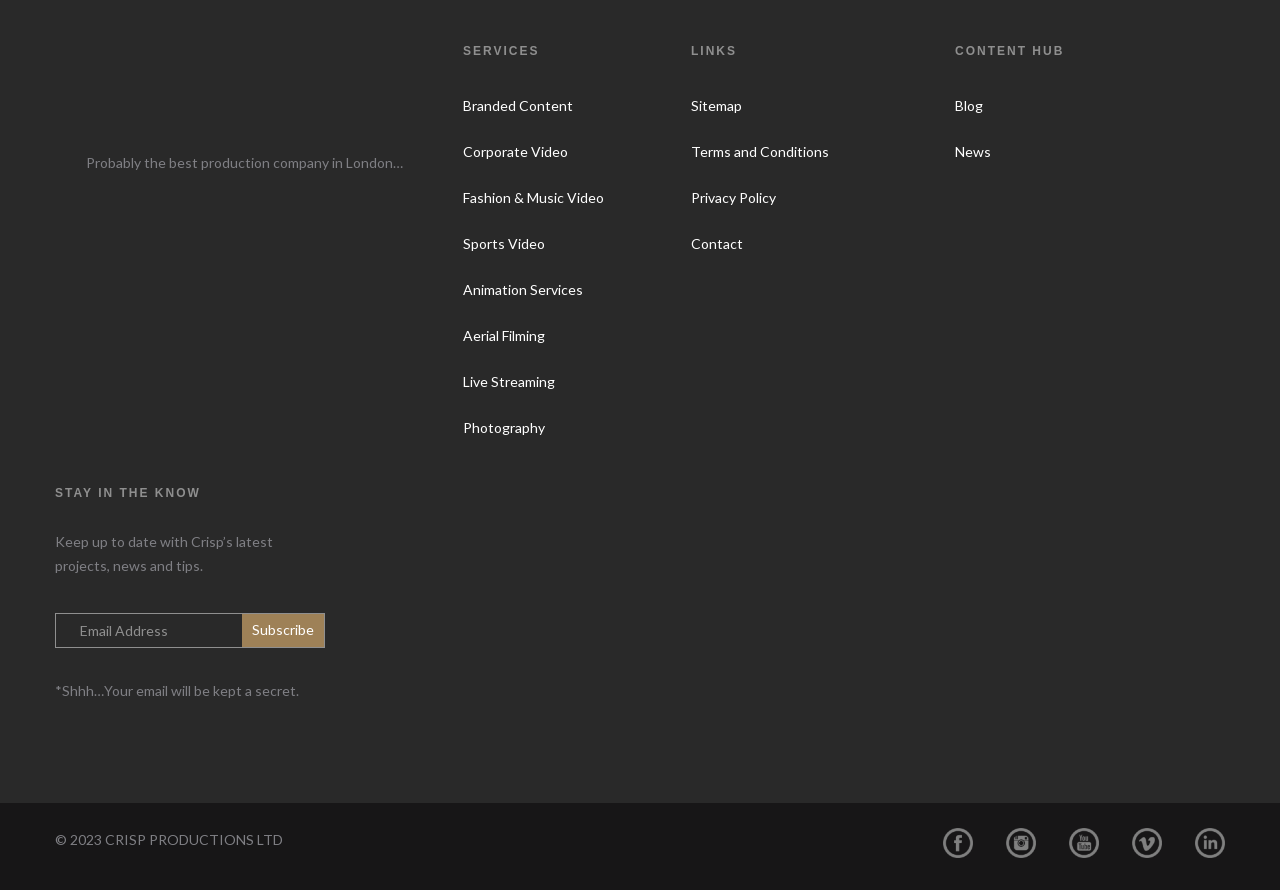What is the purpose of the form at the bottom of the page?
Provide a short answer using one word or a brief phrase based on the image.

Subscribe to newsletter